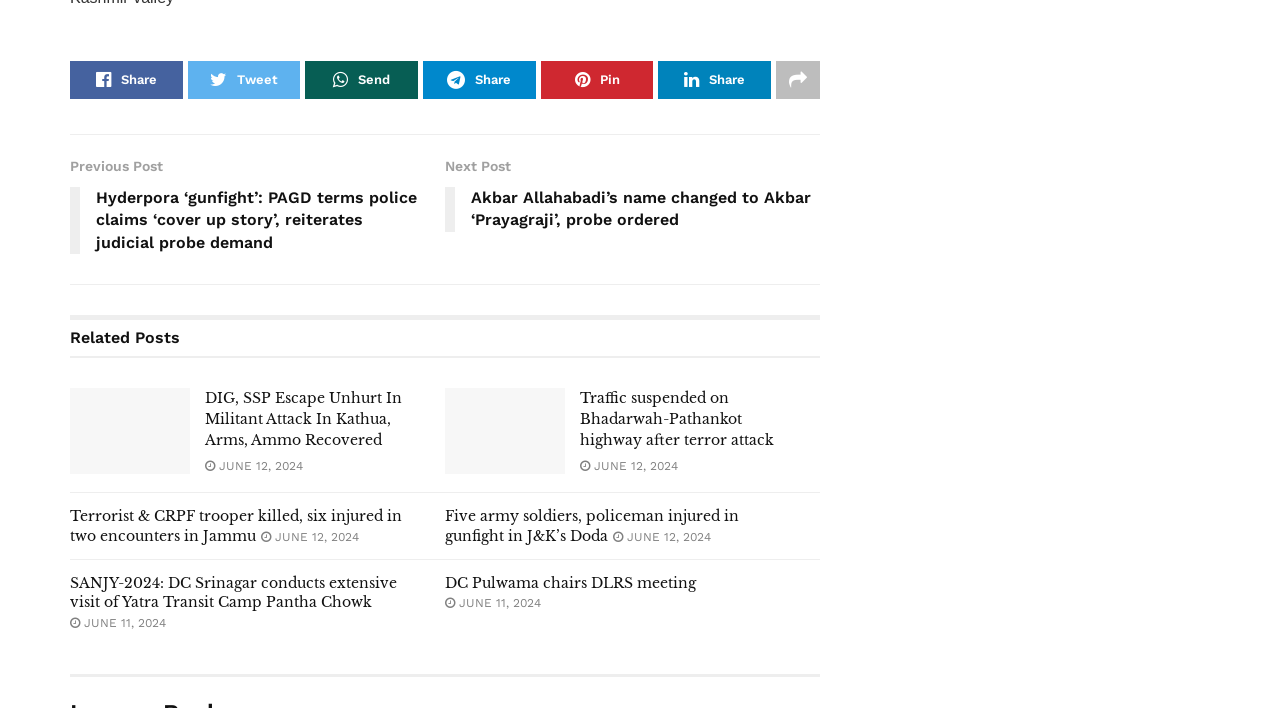Examine the screenshot and answer the question in as much detail as possible: What is the purpose of the dates below each article?

The dates below each article, such as 'JUNE 12, 2024', suggest that they represent the publication date of each article, providing users with information about when the article was published.